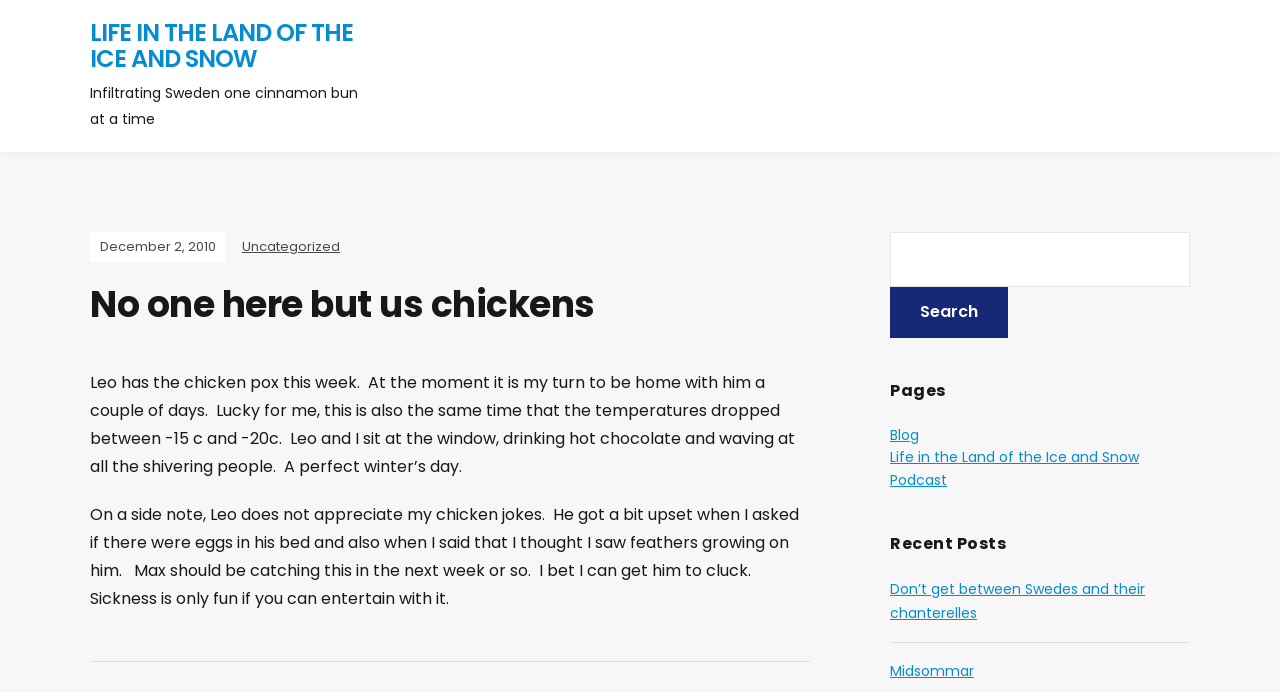Indicate the bounding box coordinates of the clickable region to achieve the following instruction: "Visit the podcast page."

[0.695, 0.679, 0.74, 0.707]